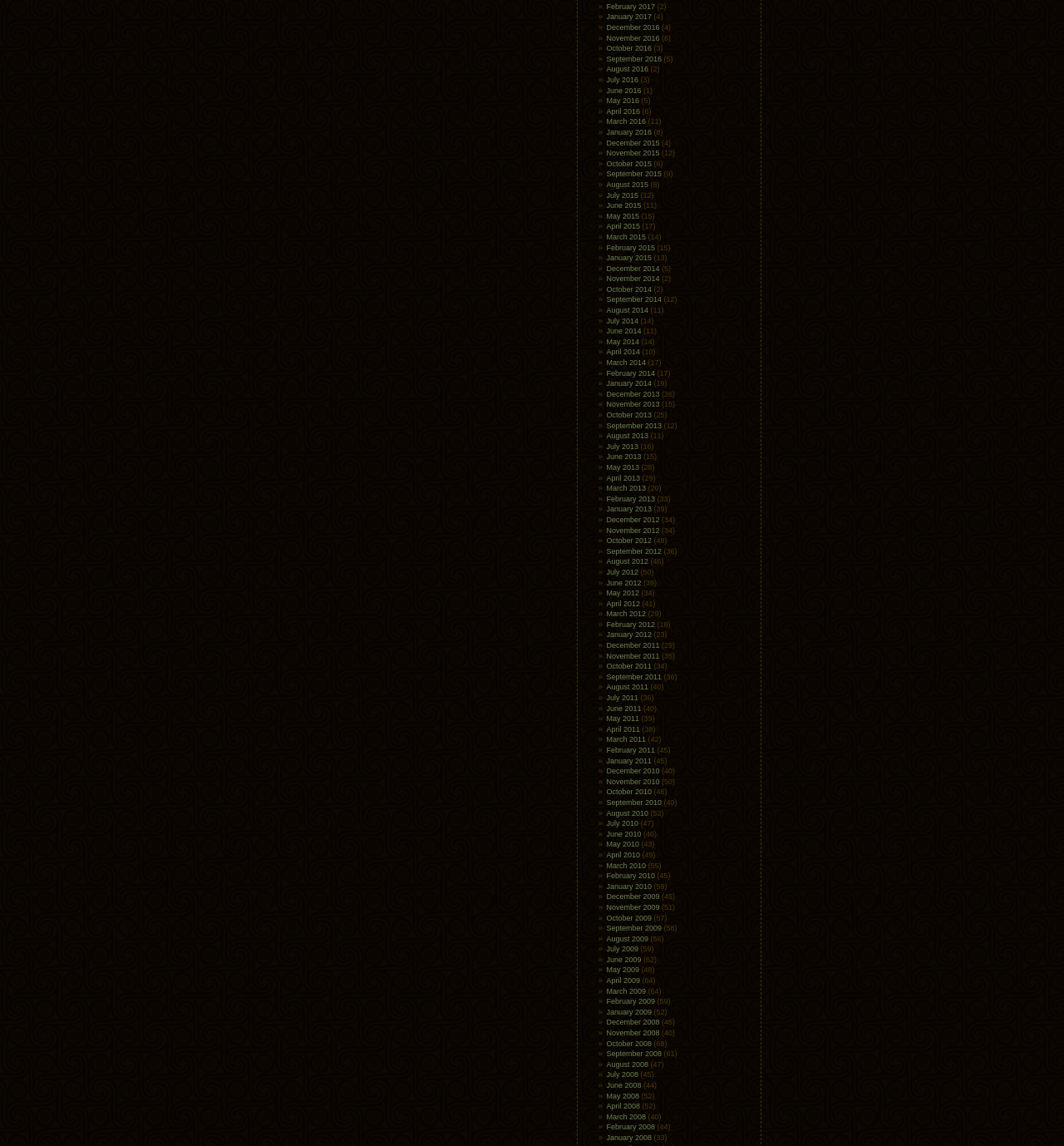Locate the bounding box coordinates of the element that needs to be clicked to carry out the instruction: "browse November 2016". The coordinates should be given as four float numbers ranging from 0 to 1, i.e., [left, top, right, bottom].

[0.57, 0.029, 0.62, 0.037]